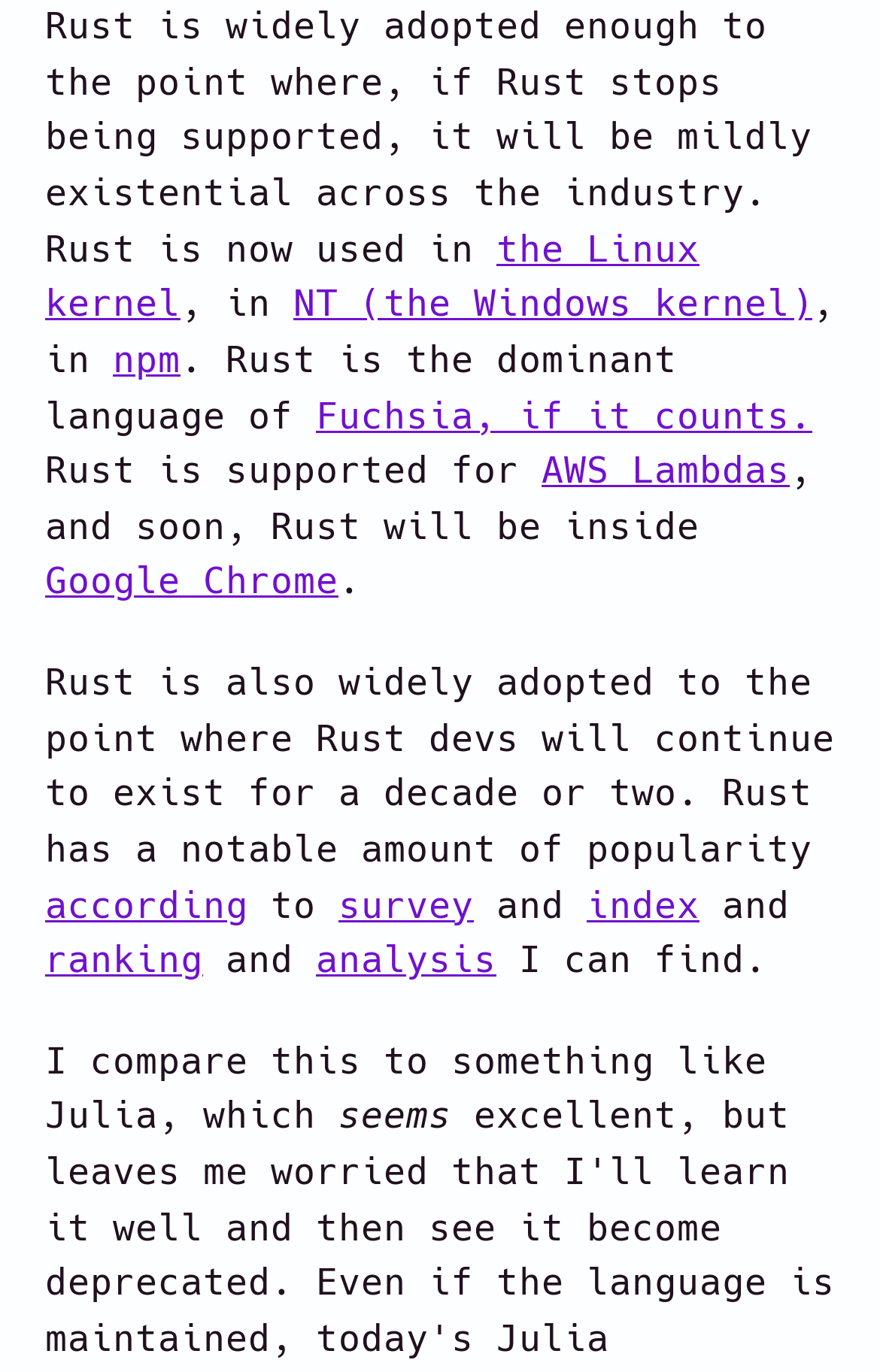Please specify the bounding box coordinates of the clickable region necessary for completing the following instruction: "Explore AWS Lambdas with Rust". The coordinates must consist of four float numbers between 0 and 1, i.e., [left, top, right, bottom].

[0.615, 0.327, 0.897, 0.359]